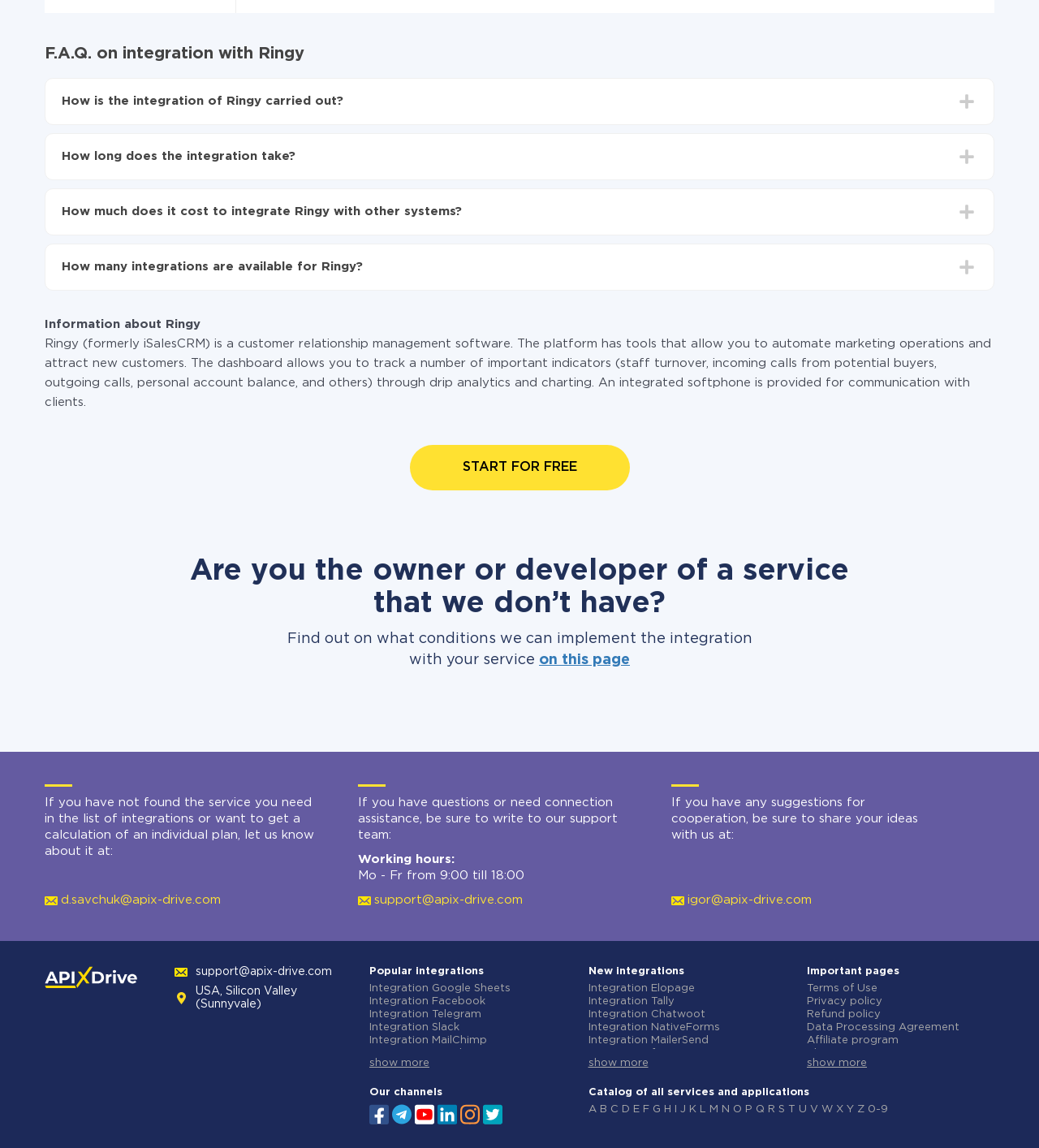Determine the bounding box coordinates in the format (top-left x, top-left y, bottom-right x, bottom-right y). Ensure all values are floating point numbers between 0 and 1. Identify the bounding box of the UI element described by: title="Telegram"

[0.377, 0.962, 0.396, 0.979]